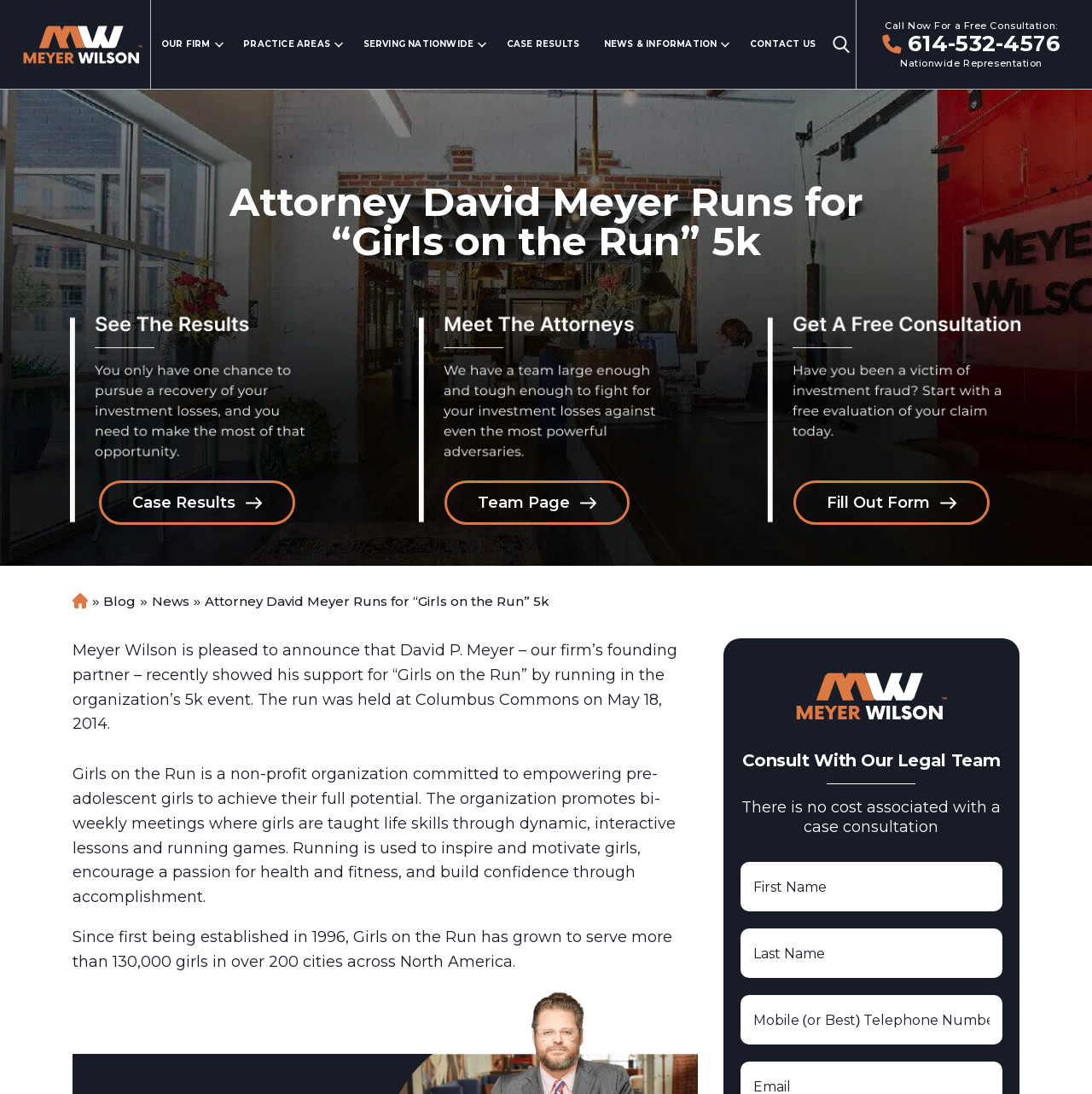Please locate the bounding box coordinates of the element that needs to be clicked to achieve the following instruction: "Explore 'Northeastern States'". The coordinates should be four float numbers between 0 and 1, i.e., [left, top, right, bottom].

[0.332, 0.076, 0.512, 0.101]